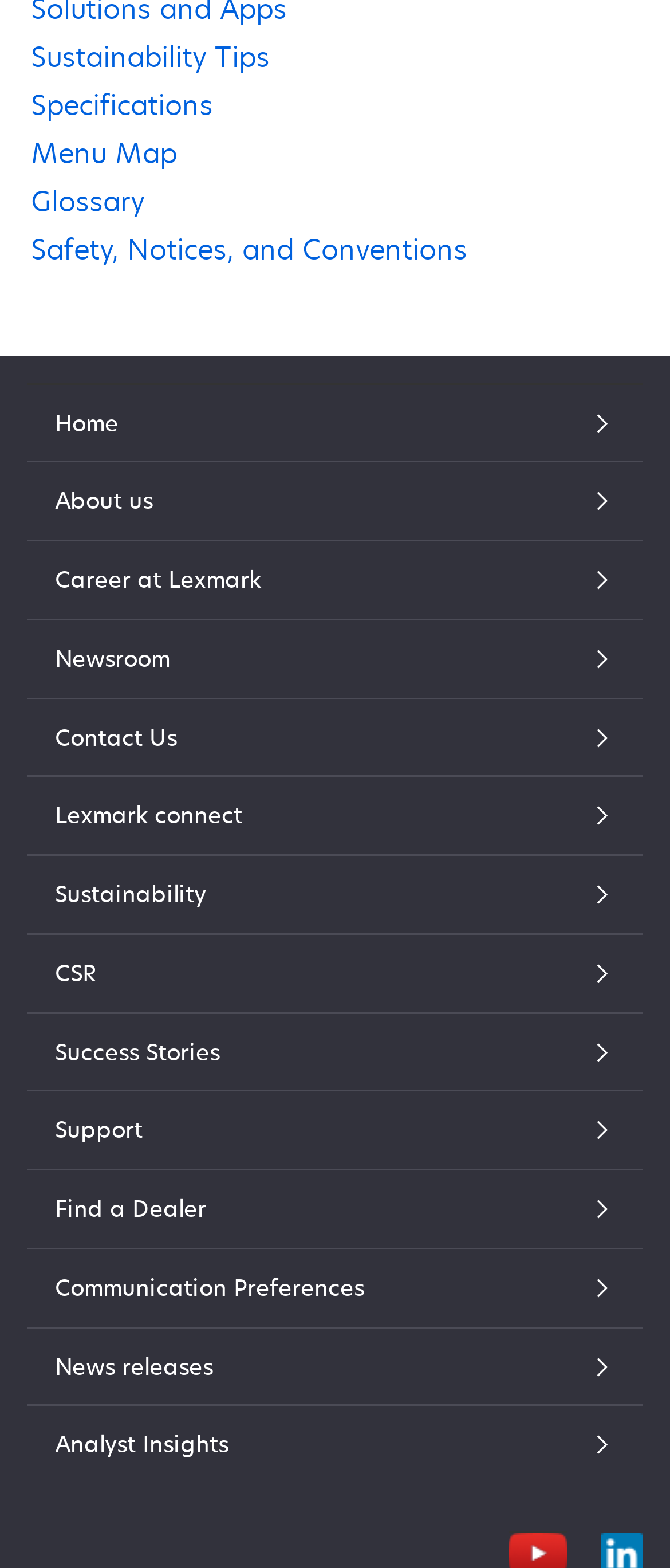Can you determine the bounding box coordinates of the area that needs to be clicked to fulfill the following instruction: "Watch YouTube videos"?

[0.759, 0.978, 0.846, 0.998]